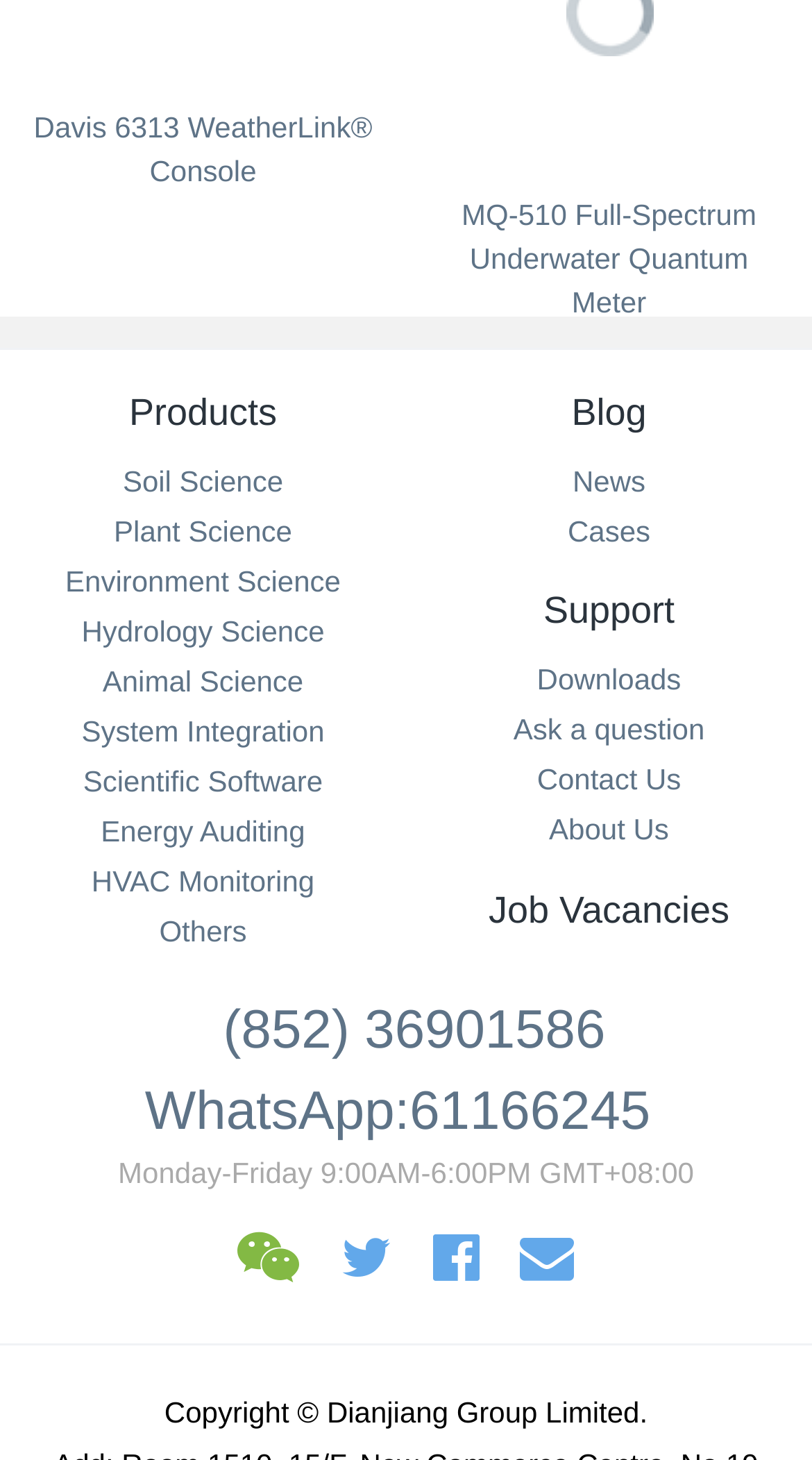Refer to the image and answer the question with as much detail as possible: How many main sections are there on the webpage?

I identified five main sections on the webpage, which are 'Products', 'Blog', 'Support', 'Job Vacancies', and the section with the company's contact information and social media icons.